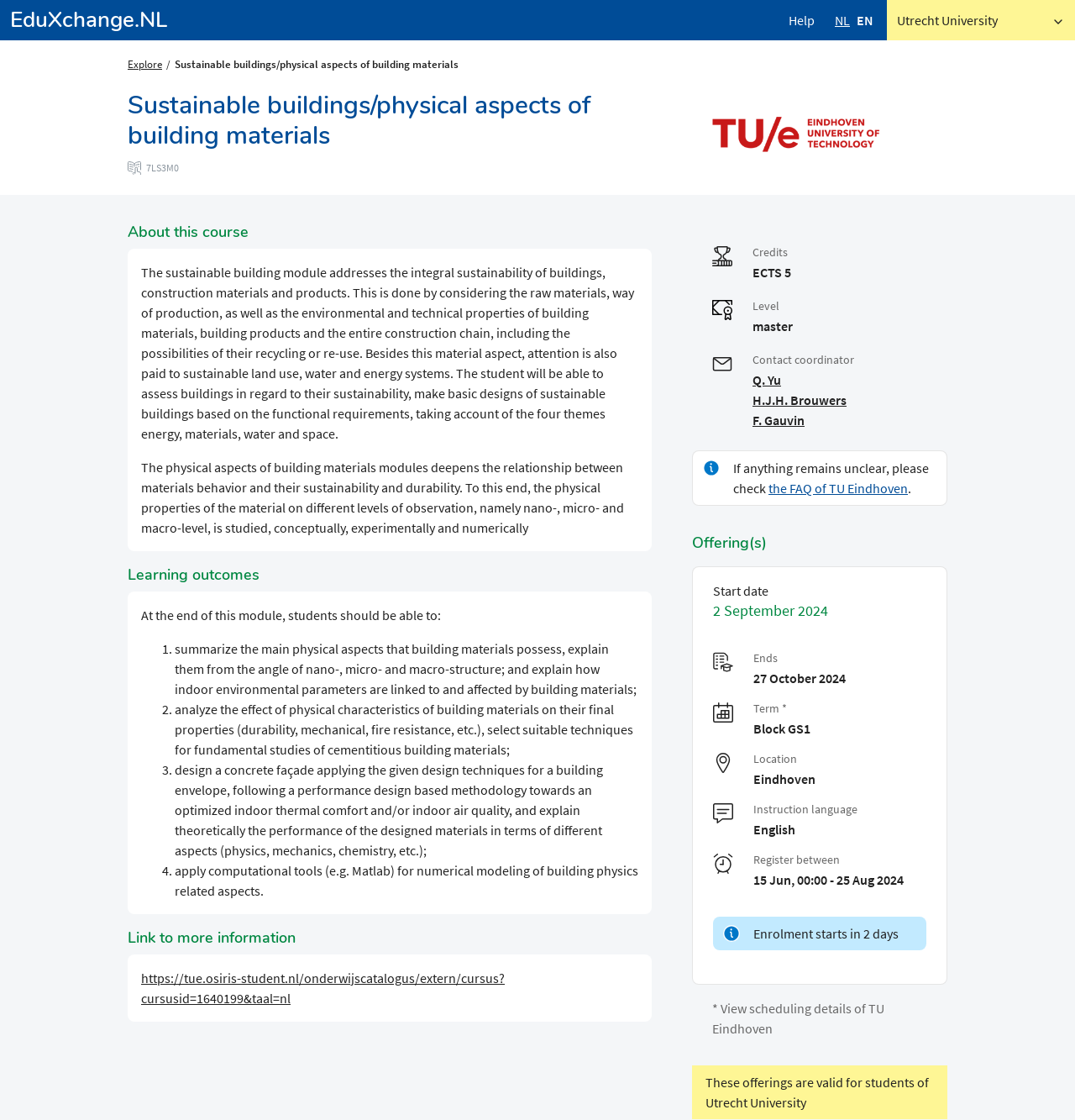What is the language of instruction for this course?
Examine the image and provide an in-depth answer to the question.

The answer can be found in the static text 'Instruction language' and its corresponding value 'English' which indicates that the language of instruction for this course is English.